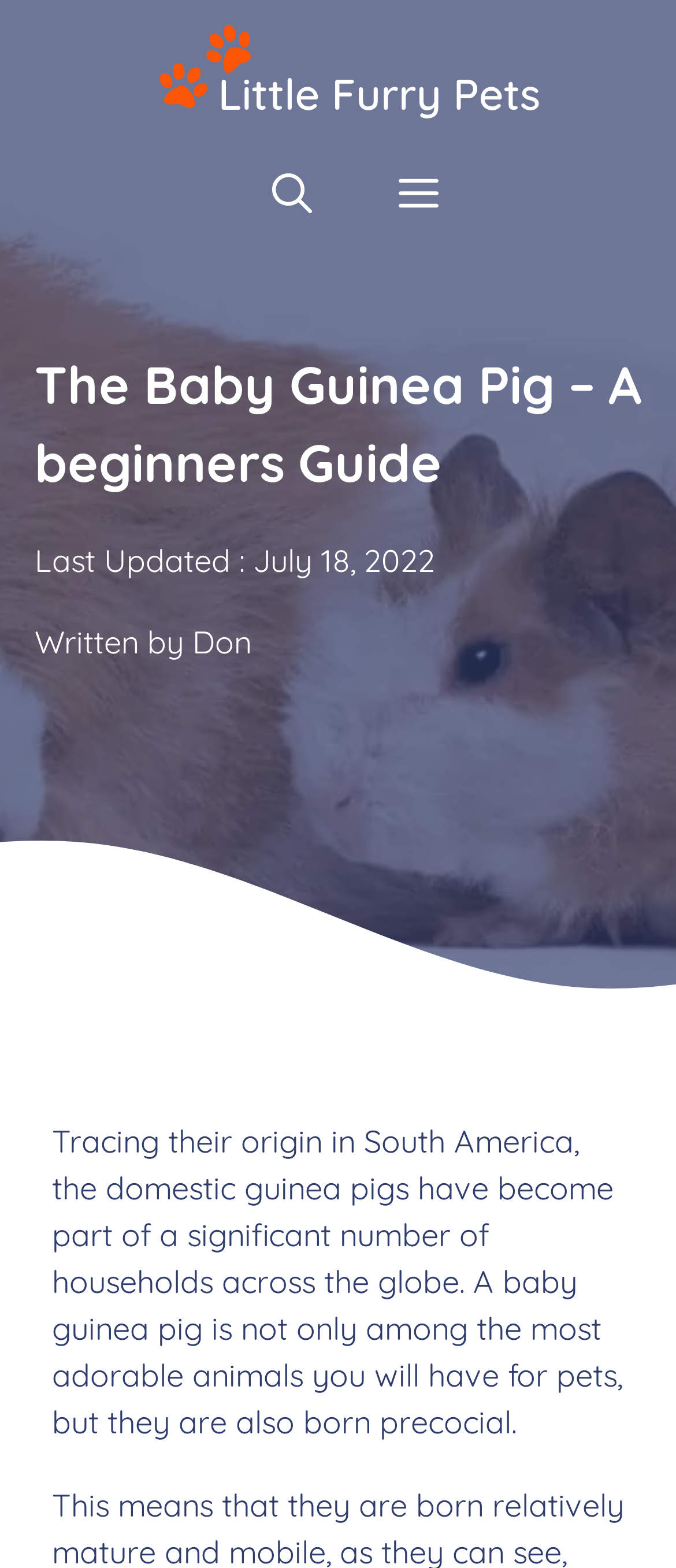What is the name of the website?
Answer the question in a detailed and comprehensive manner.

The website's name can be found in the banner section, where it says 'Little Furry Pets'. This is likely to be the main title of the website, indicating its focus on pets.